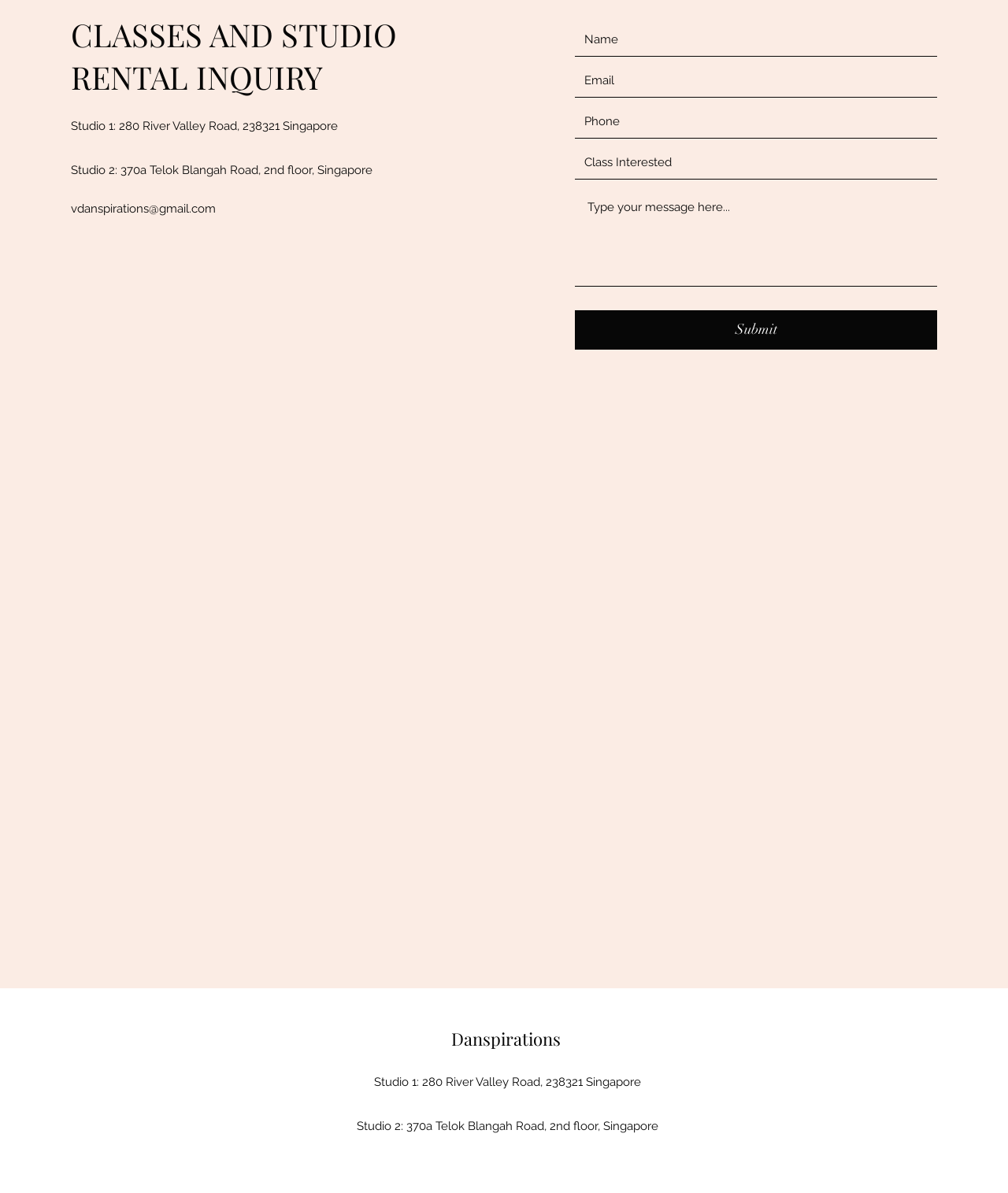What is the email address to contact?
From the image, respond using a single word or phrase.

vdanspirations@gmail.com